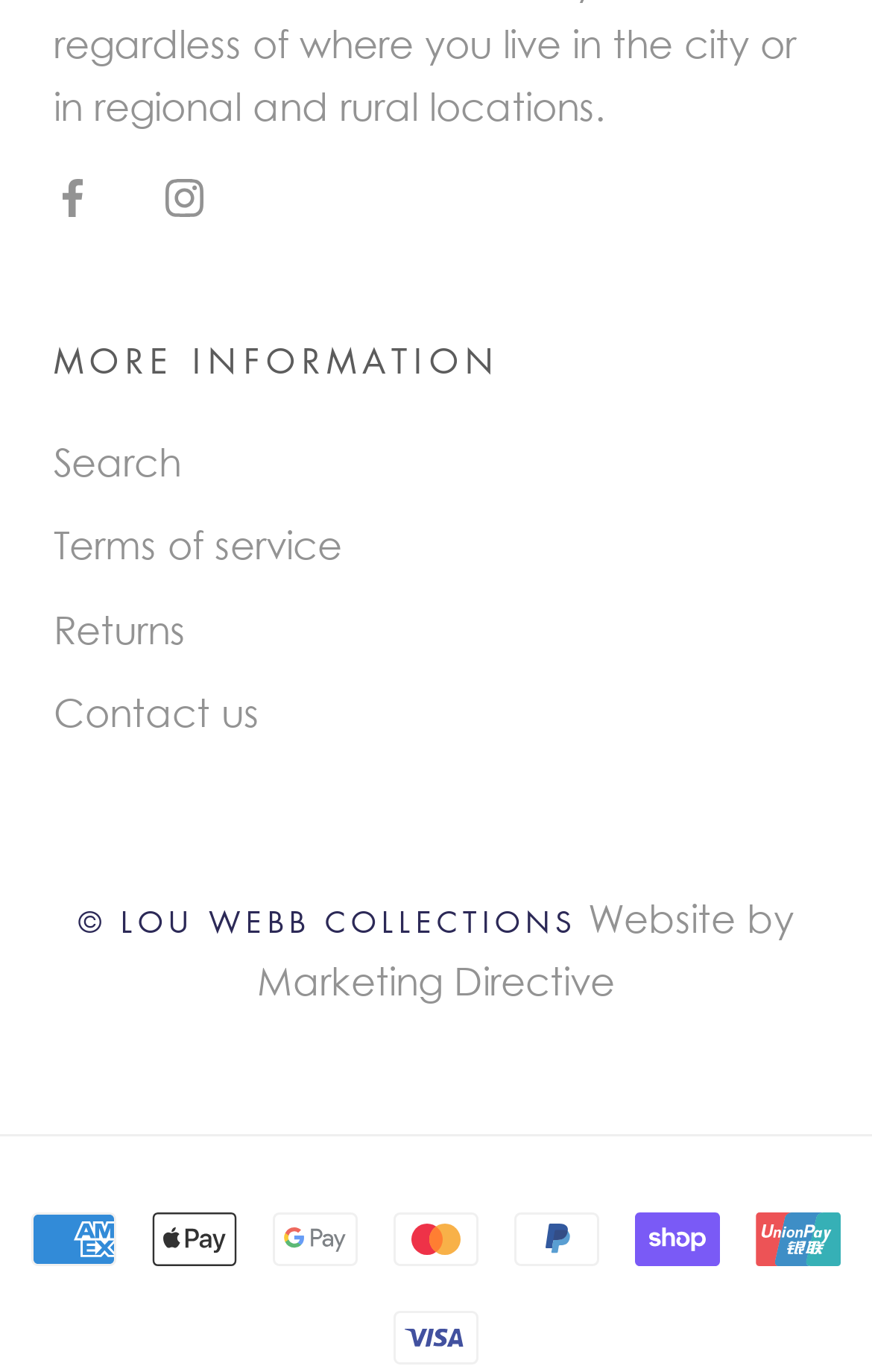What is above the 'MORE INFORMATION' heading?
Provide a fully detailed and comprehensive answer to the question.

By comparing the y1, y2 coordinates of the elements, I found that the 'Facebook' link has a smaller y1 value than the 'MORE INFORMATION' heading, which means it is above the heading.